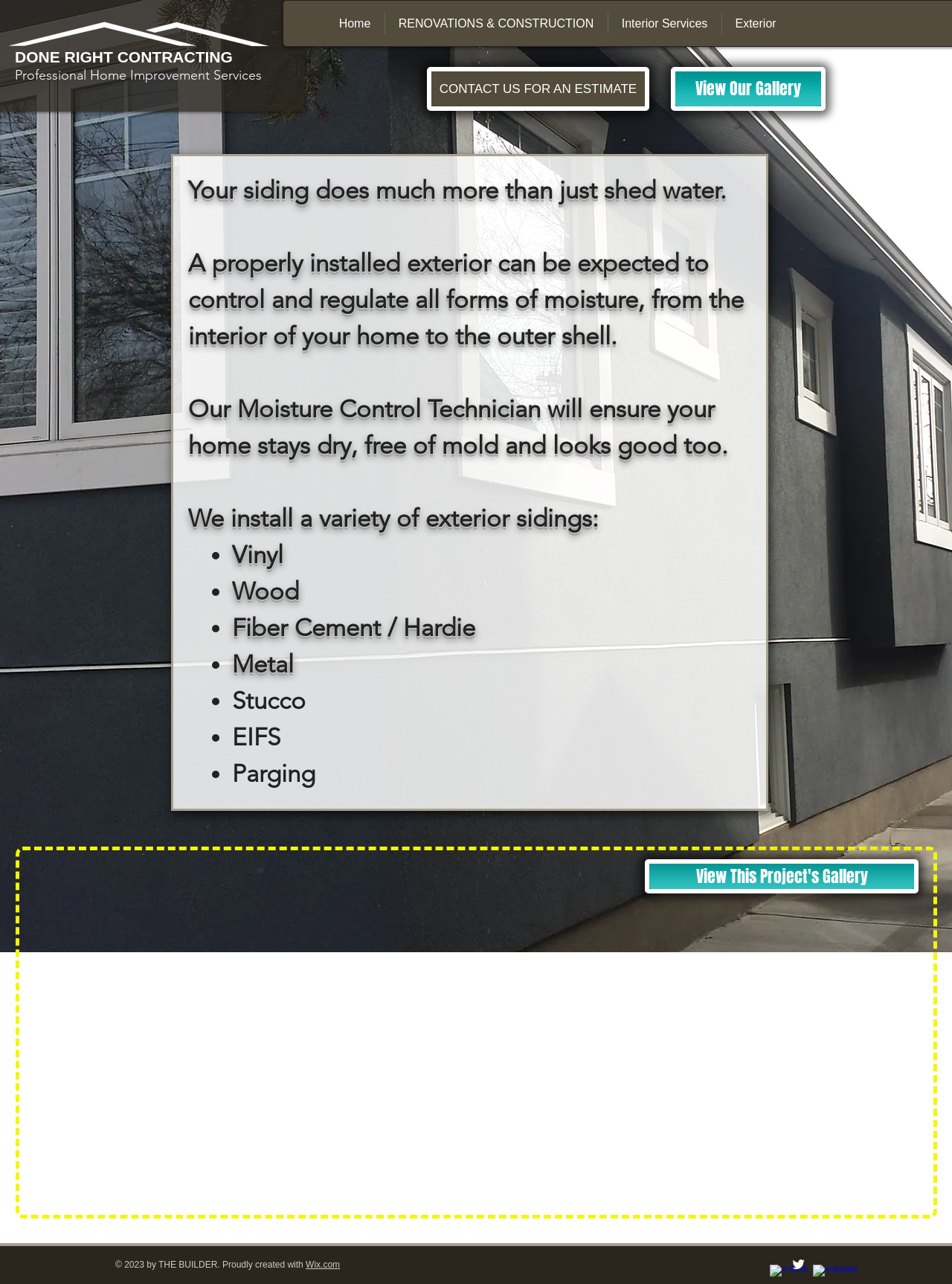Please find the bounding box coordinates of the element that you should click to achieve the following instruction: "Visit 'Wix.com'". The coordinates should be presented as four float numbers between 0 and 1: [left, top, right, bottom].

[0.321, 0.981, 0.357, 0.989]